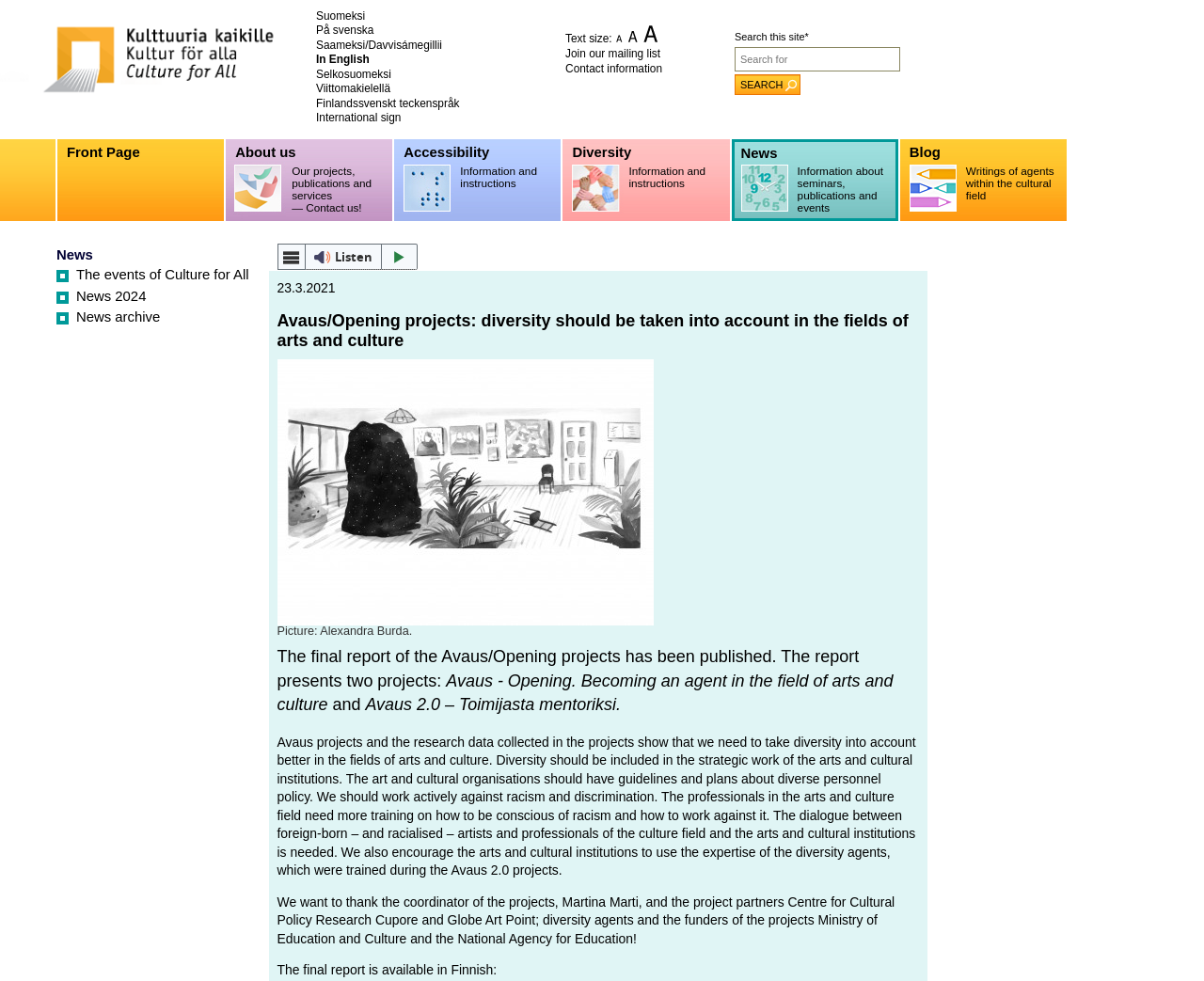Locate the UI element described by Our Privacy Policy and provide its bounding box coordinates. Use the format (top-left x, top-left y, bottom-right x, bottom-right y) with all values as floating point numbers between 0 and 1.

None